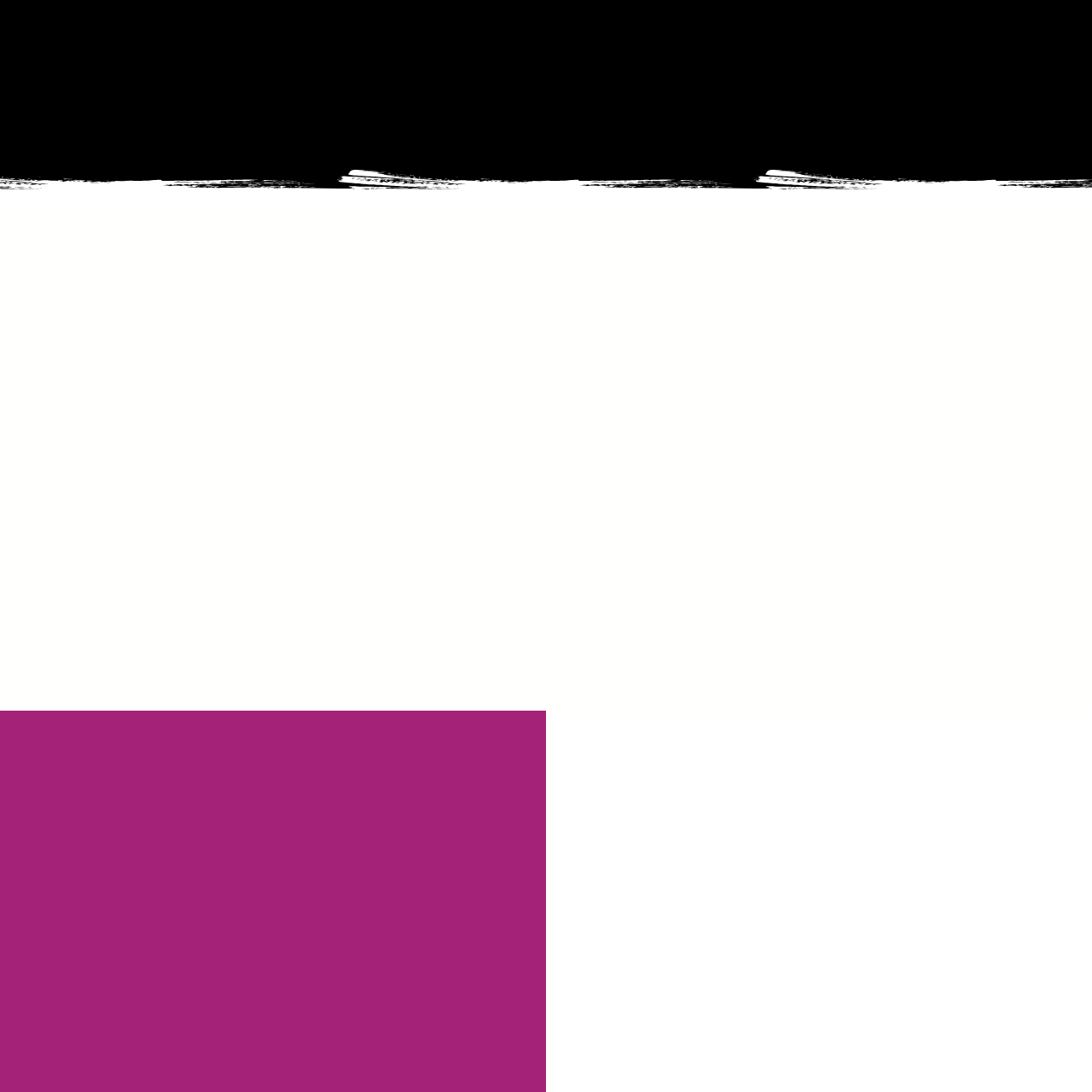Direct your attention to the image within the red boundary, Is the assist band suitable for users of all fitness levels?
 Respond with a single word or phrase.

Yes